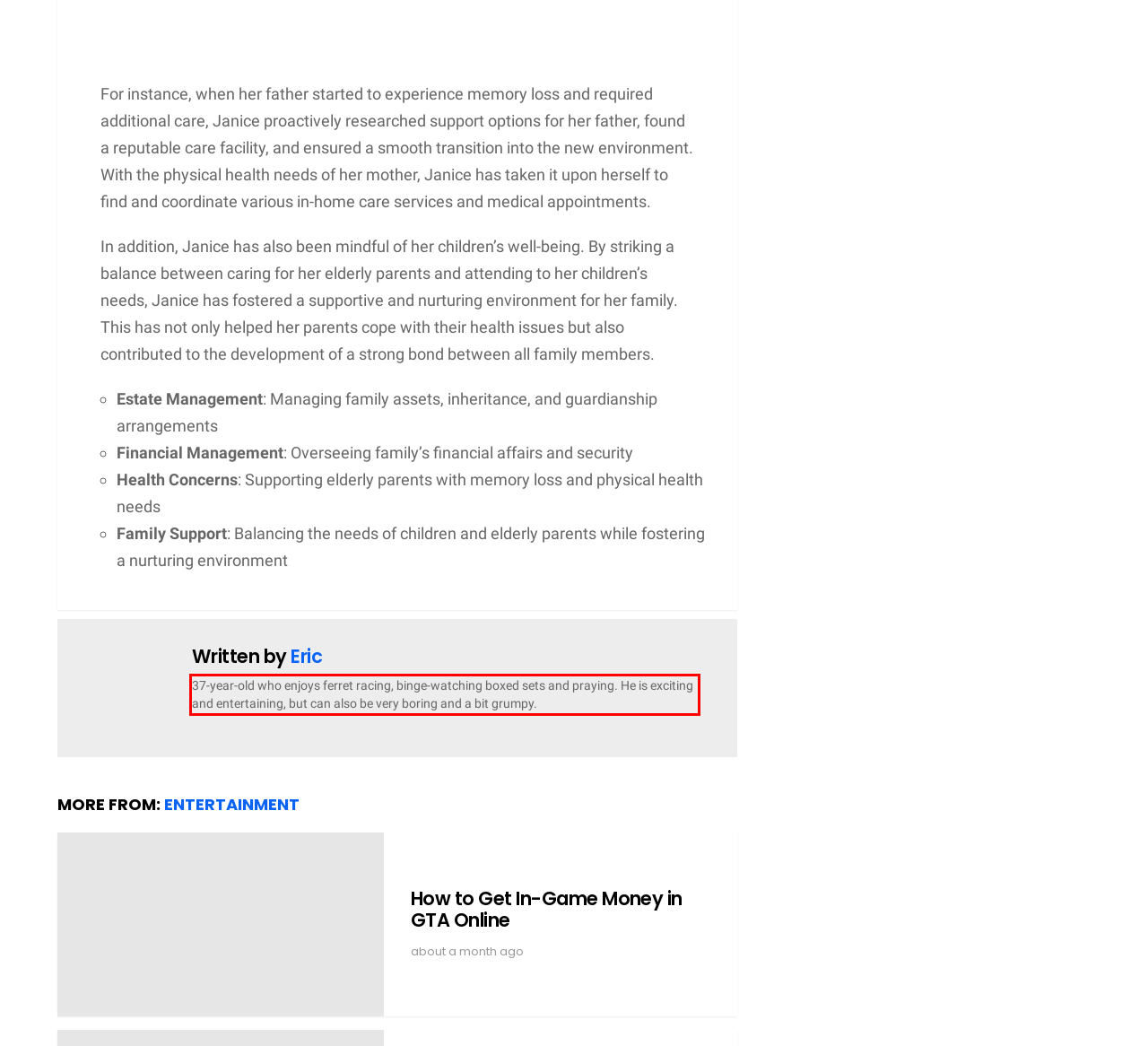Using the provided screenshot of a webpage, recognize the text inside the red rectangle bounding box by performing OCR.

37-year-old who enjoys ferret racing, binge-watching boxed sets and praying. He is exciting and entertaining, but can also be very boring and a bit grumpy.